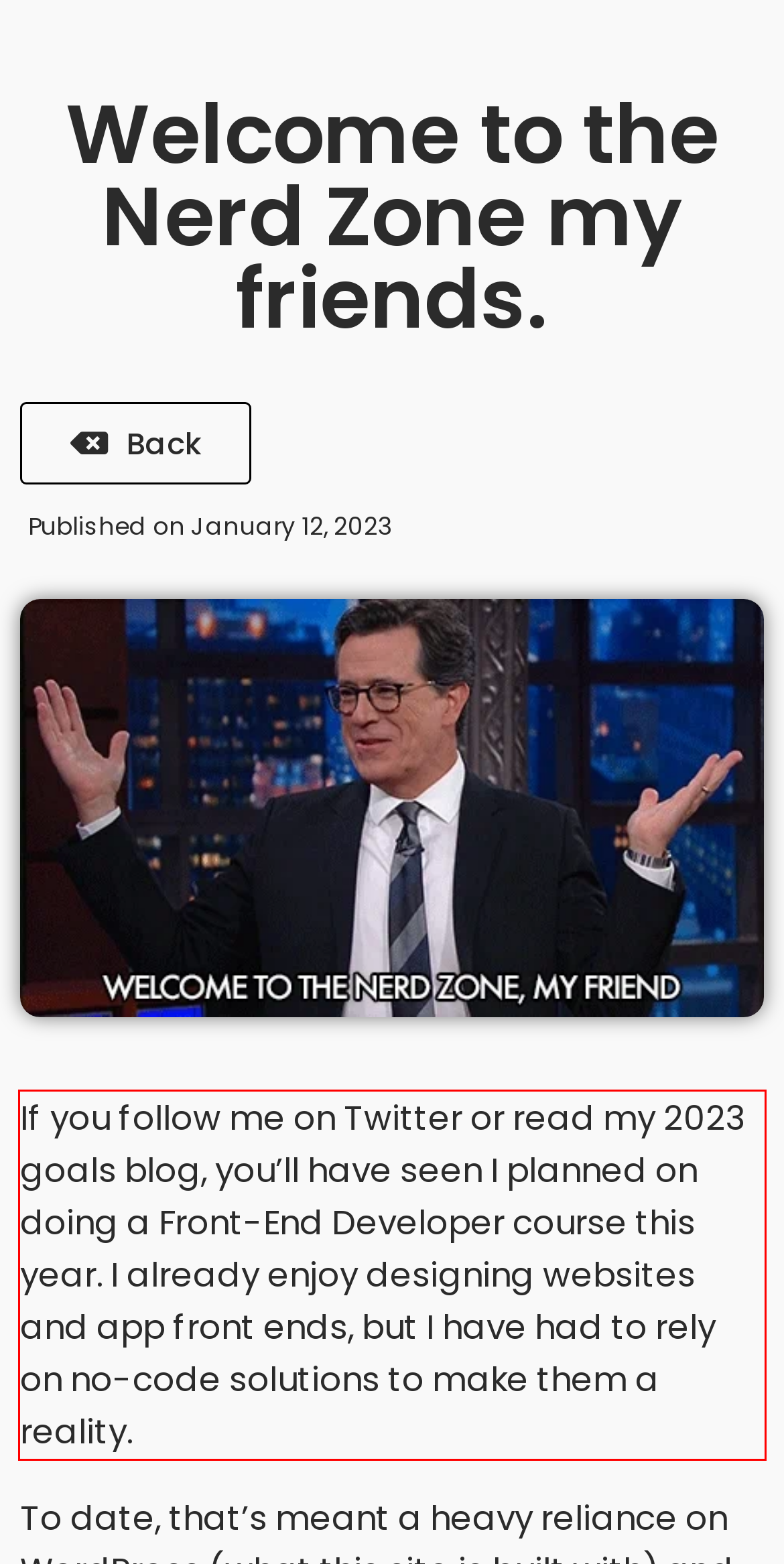Review the screenshot of the webpage and recognize the text inside the red rectangle bounding box. Provide the extracted text content.

If you follow me on Twitter or read my 2023 goals blog, you’ll have seen I planned on doing a Front-End Developer course this year. I already enjoy designing websites and app front ends, but I have had to rely on no-code solutions to make them a reality.